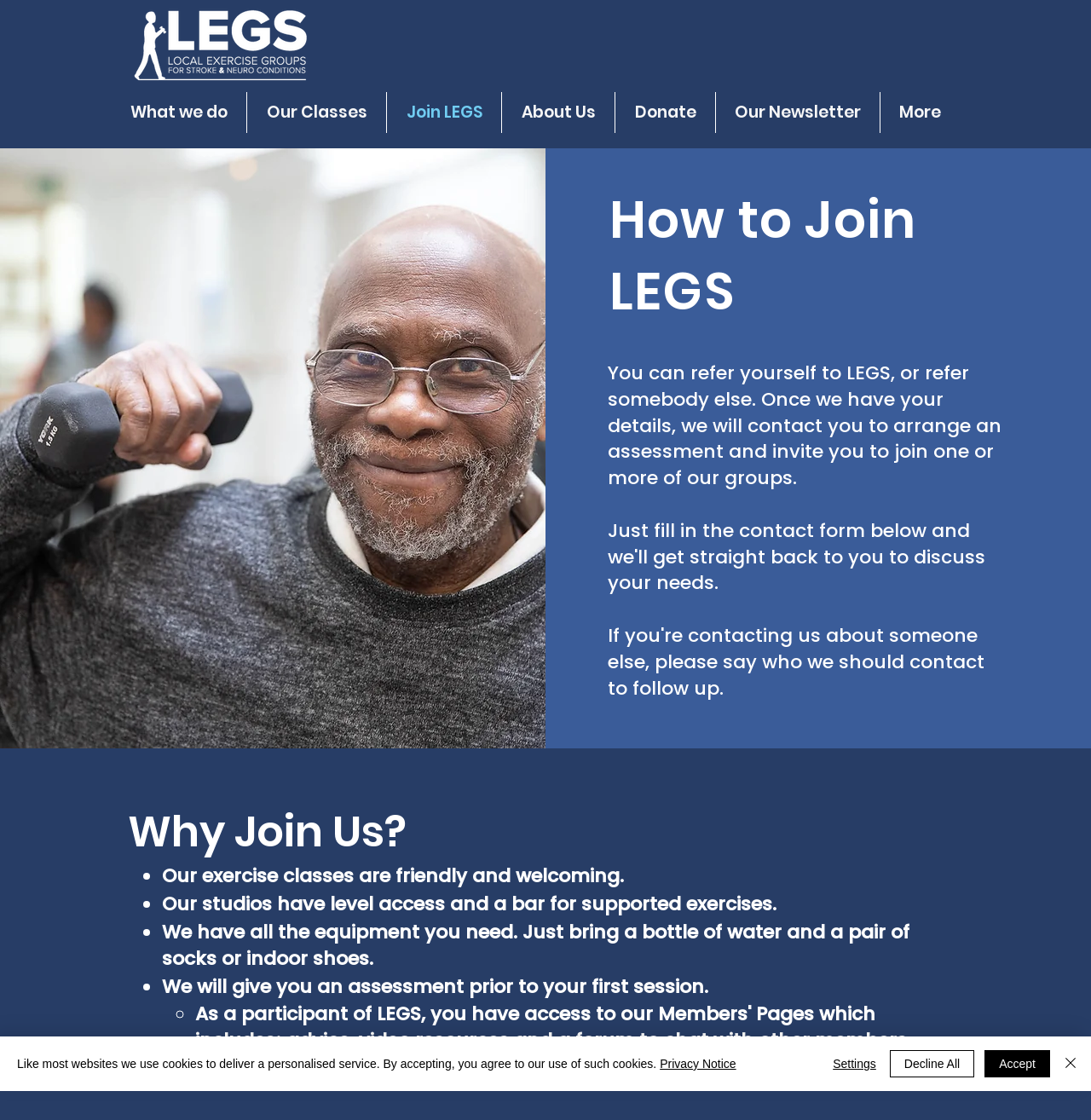What is the purpose of the assessment prior to the first session?
Observe the image and answer the question with a one-word or short phrase response.

To arrange an assessment and invite to join one or more groups